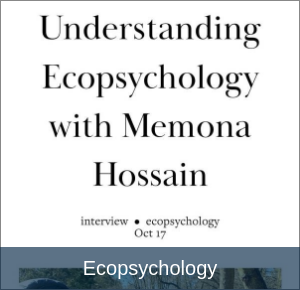Provide your answer in a single word or phrase: 
Who is being interviewed?

Memona Hossain